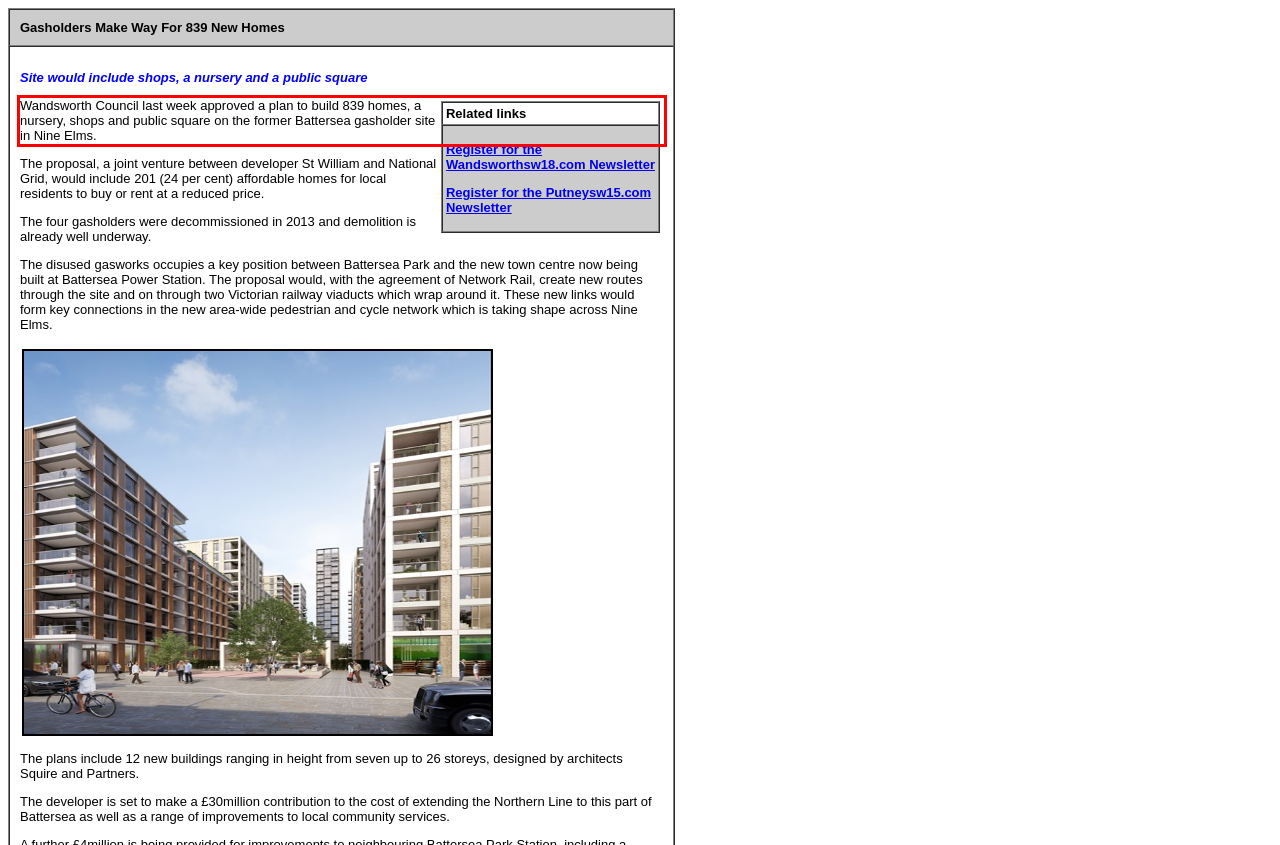Given a webpage screenshot, locate the red bounding box and extract the text content found inside it.

Wandsworth Council last week approved a plan to build 839 homes, a nursery, shops and public square on the former Battersea gasholder site in Nine Elms.